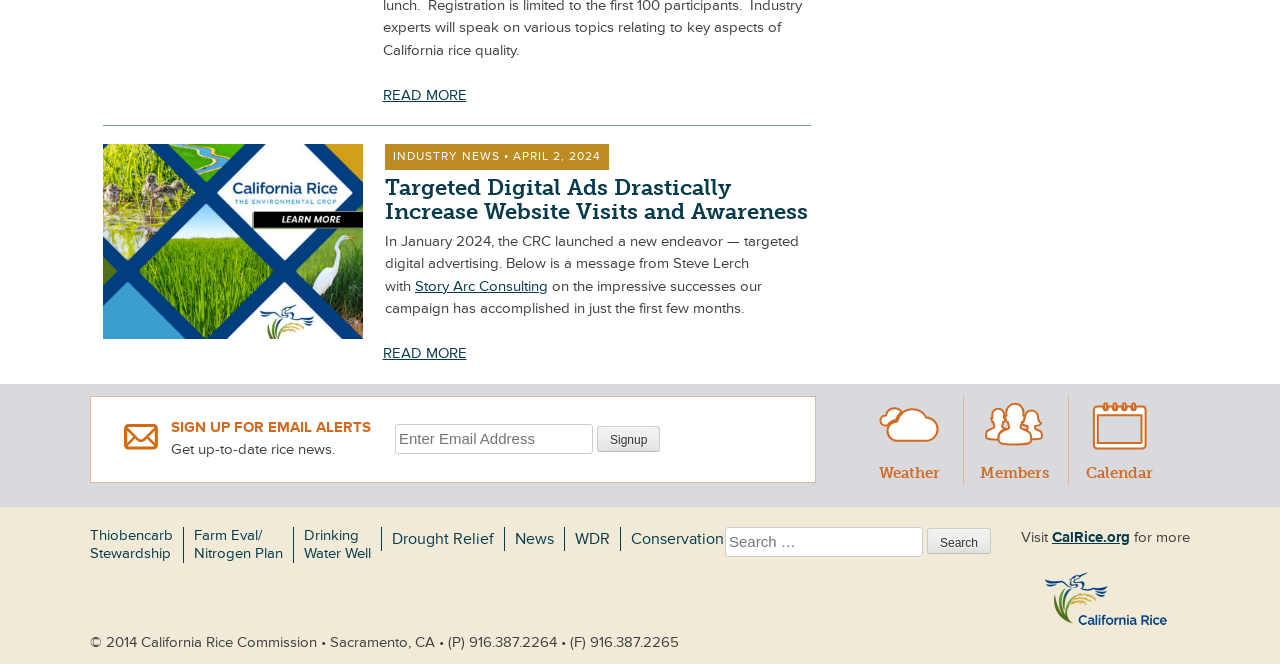Pinpoint the bounding box coordinates of the element that must be clicked to accomplish the following instruction: "Read more about targeted digital ads". The coordinates should be in the format of four float numbers between 0 and 1, i.e., [left, top, right, bottom].

[0.299, 0.129, 0.364, 0.158]